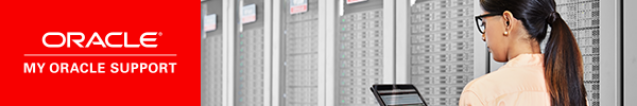Analyze the image and describe all the key elements you observe.

The image features the logo of Oracle's My Oracle Support, prominently displayed on a red background. It shows a woman with long hair, wearing glasses, interacting with a laptop while standing in front of a series of data storage units or server racks. This visual emphasizes the support and connectivity offered by Oracle's services, highlighting a professional environment where technical expertise and customer support come together. The sleek design and modern setting convey the innovative nature of Oracle's offerings, particularly in the realm of cloud applications and platform services.